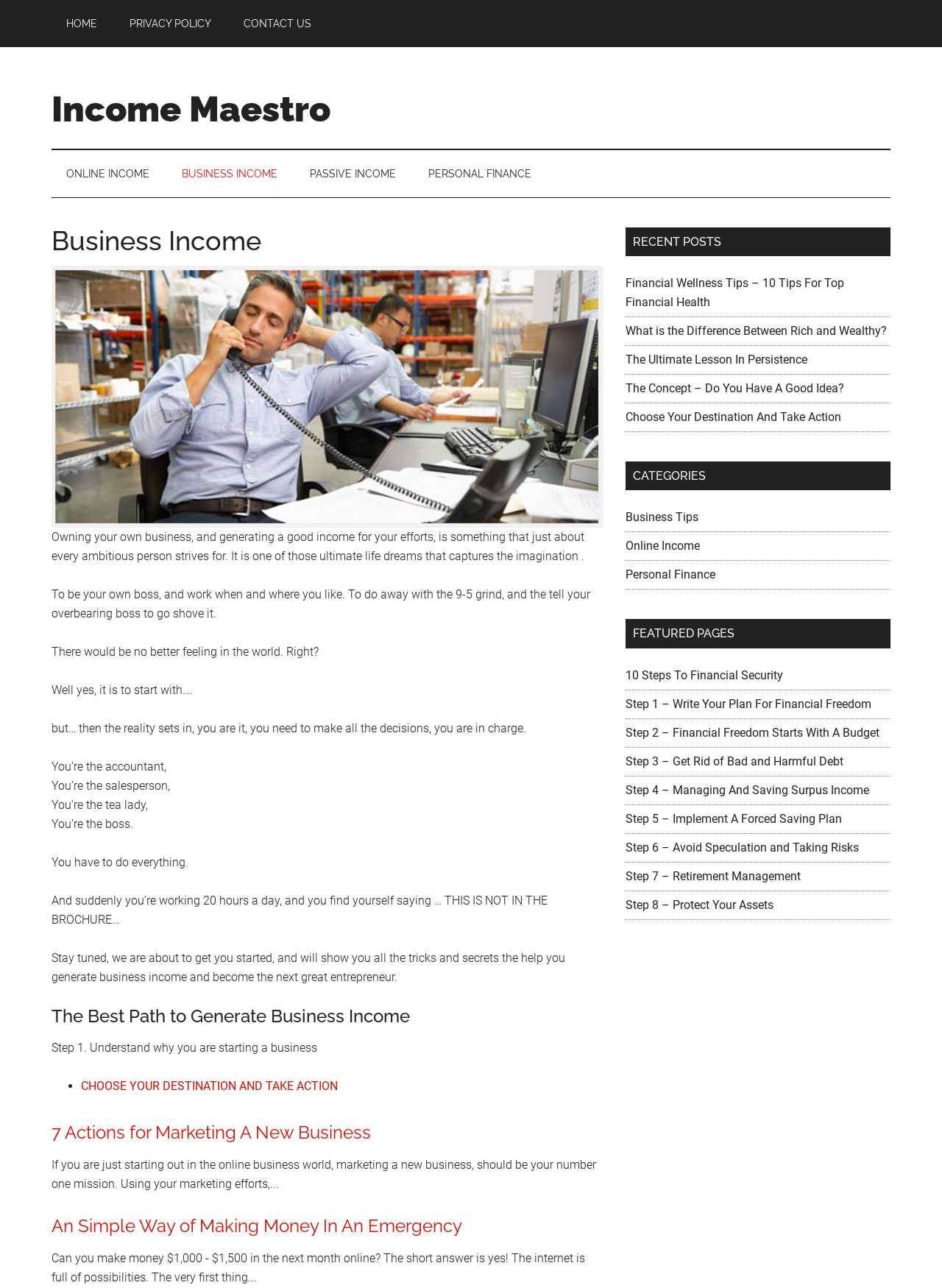Please find the bounding box for the following UI element description. Provide the coordinates in (top-left x, top-left y, bottom-right x, bottom-right y) format, with values between 0 and 1: Home

[0.055, 0.0, 0.119, 0.037]